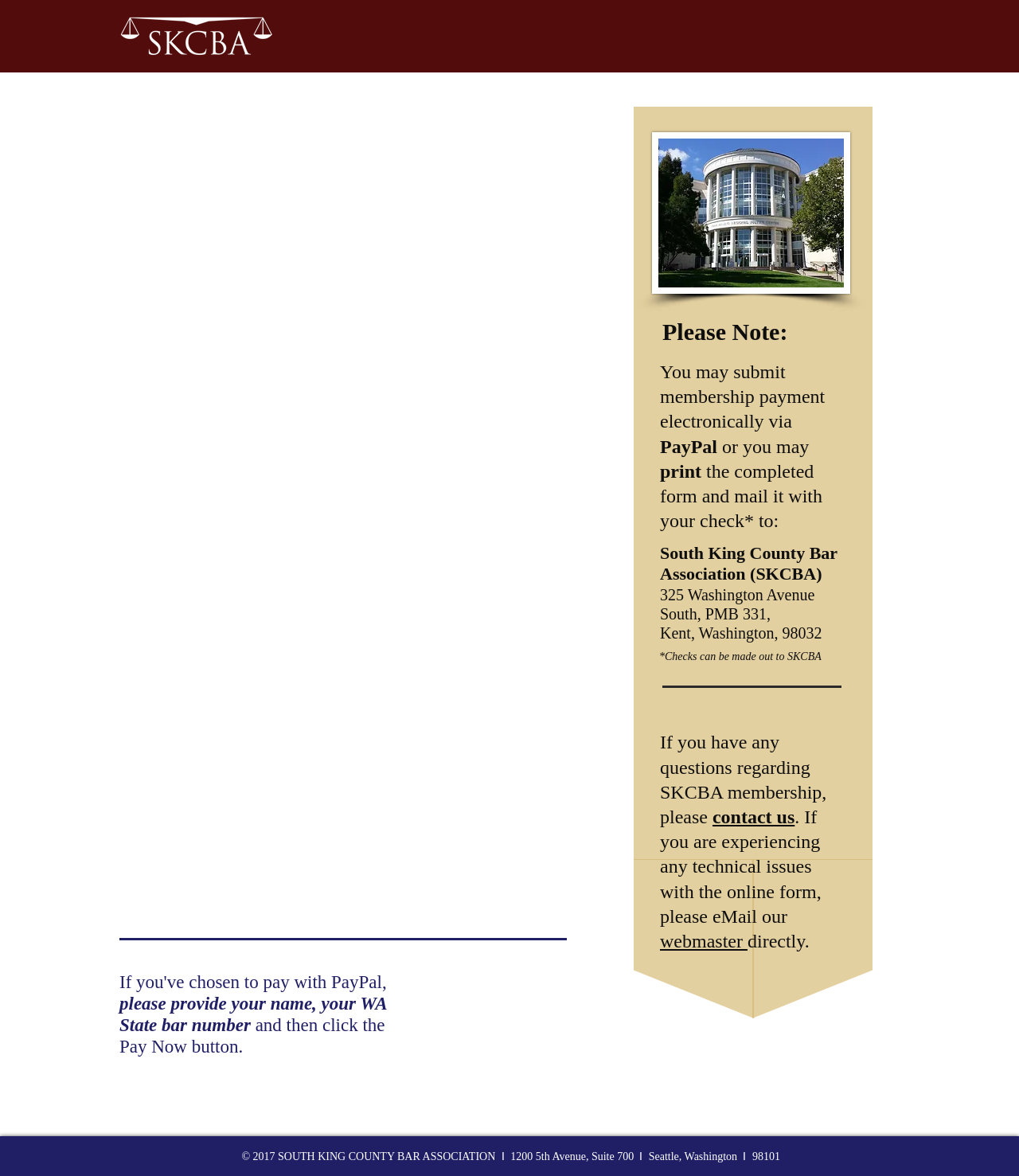Given the element description: "WHO WE ARE", predict the bounding box coordinates of this UI element. The coordinates must be four float numbers between 0 and 1, given as [left, top, right, bottom].

[0.343, 0.024, 0.427, 0.042]